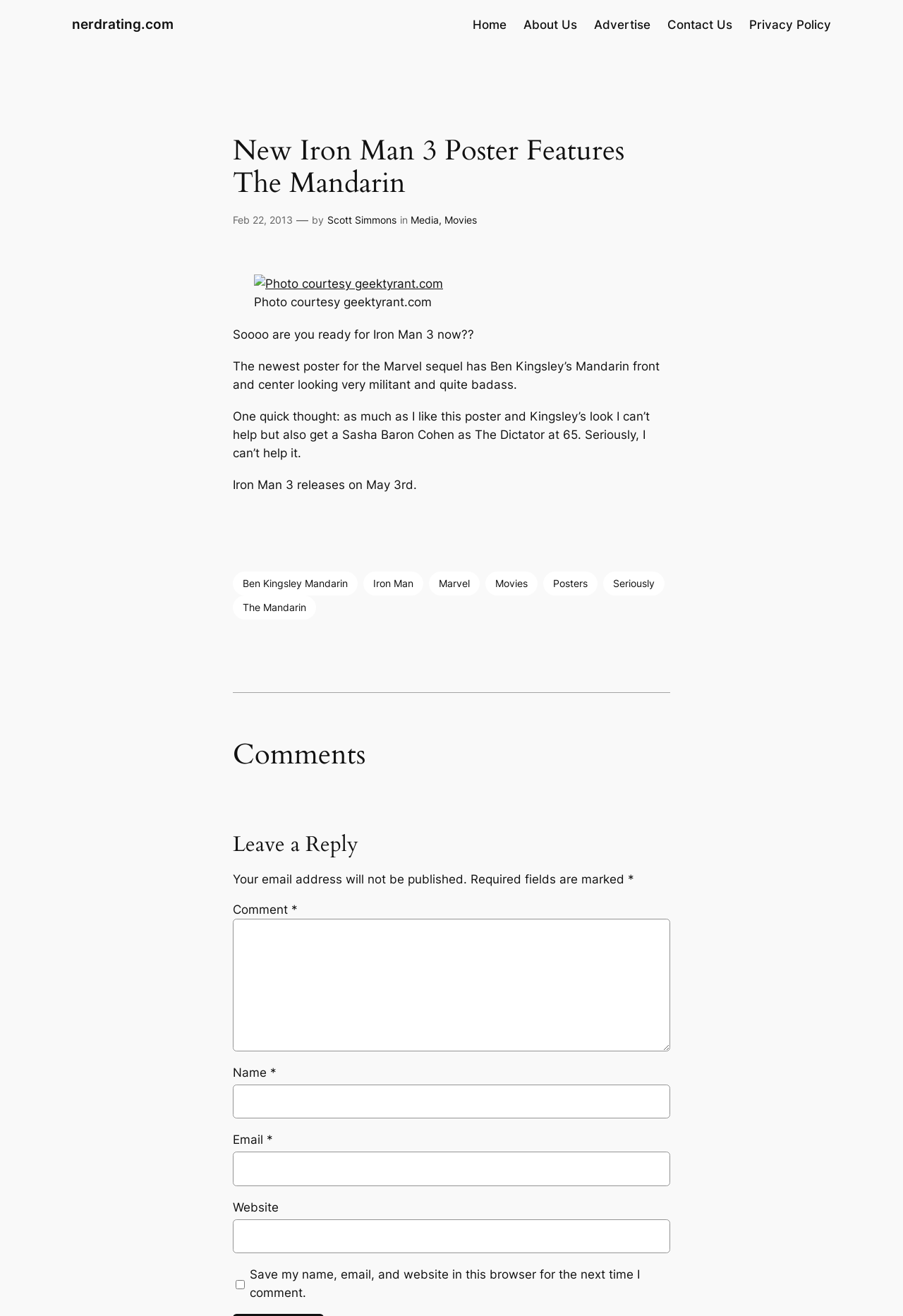Please examine the image and answer the question with a detailed explanation:
What is the name of the movie featured in the poster?

I found the answer by looking at the text surrounding the poster image, which mentions 'Iron Man 3' as the title of the movie.